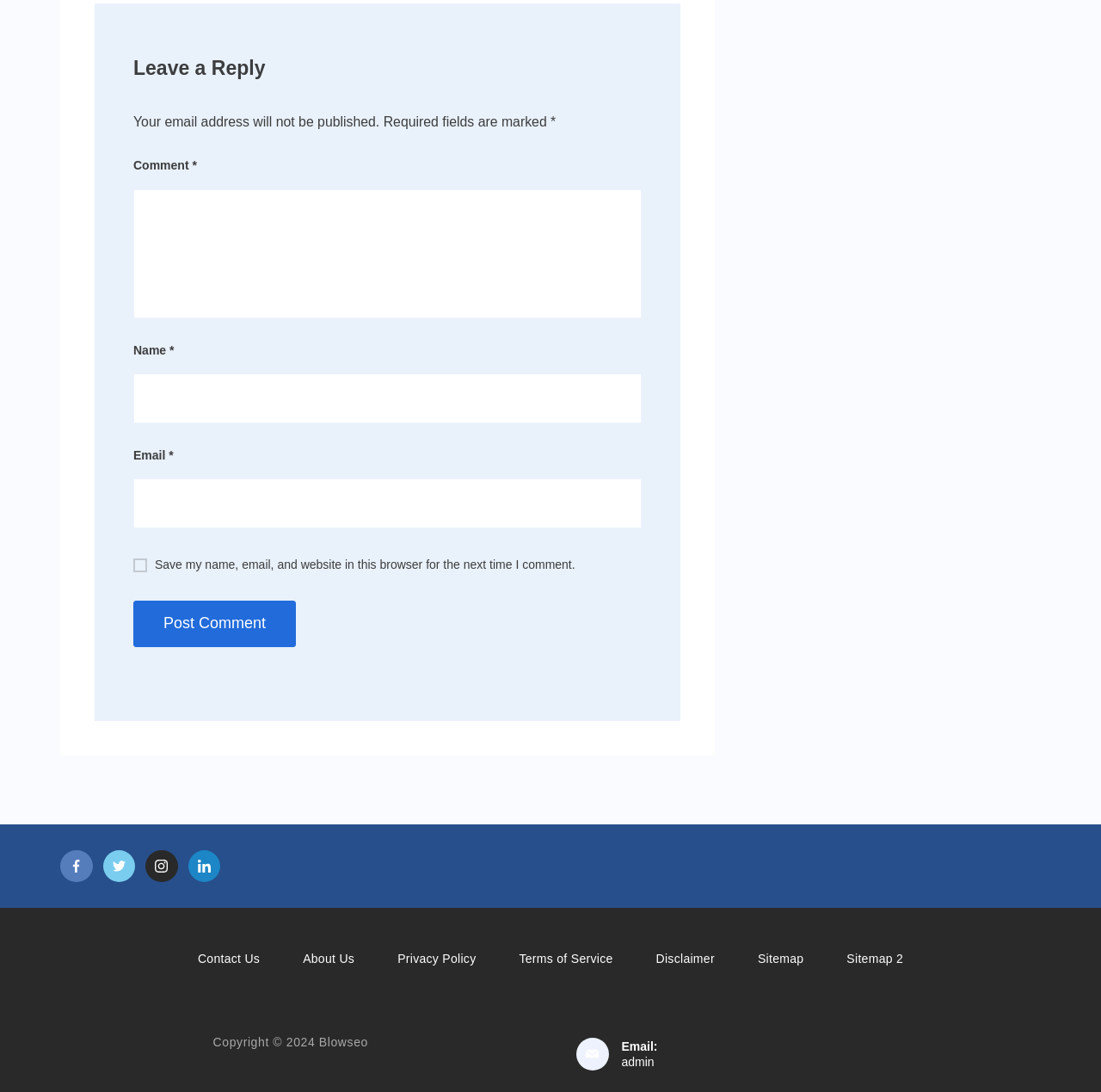Using the webpage screenshot and the element description parent_node: Name * name="author", determine the bounding box coordinates. Specify the coordinates in the format (top-left x, top-left y, bottom-right x, bottom-right y) with values ranging from 0 to 1.

[0.121, 0.342, 0.583, 0.388]